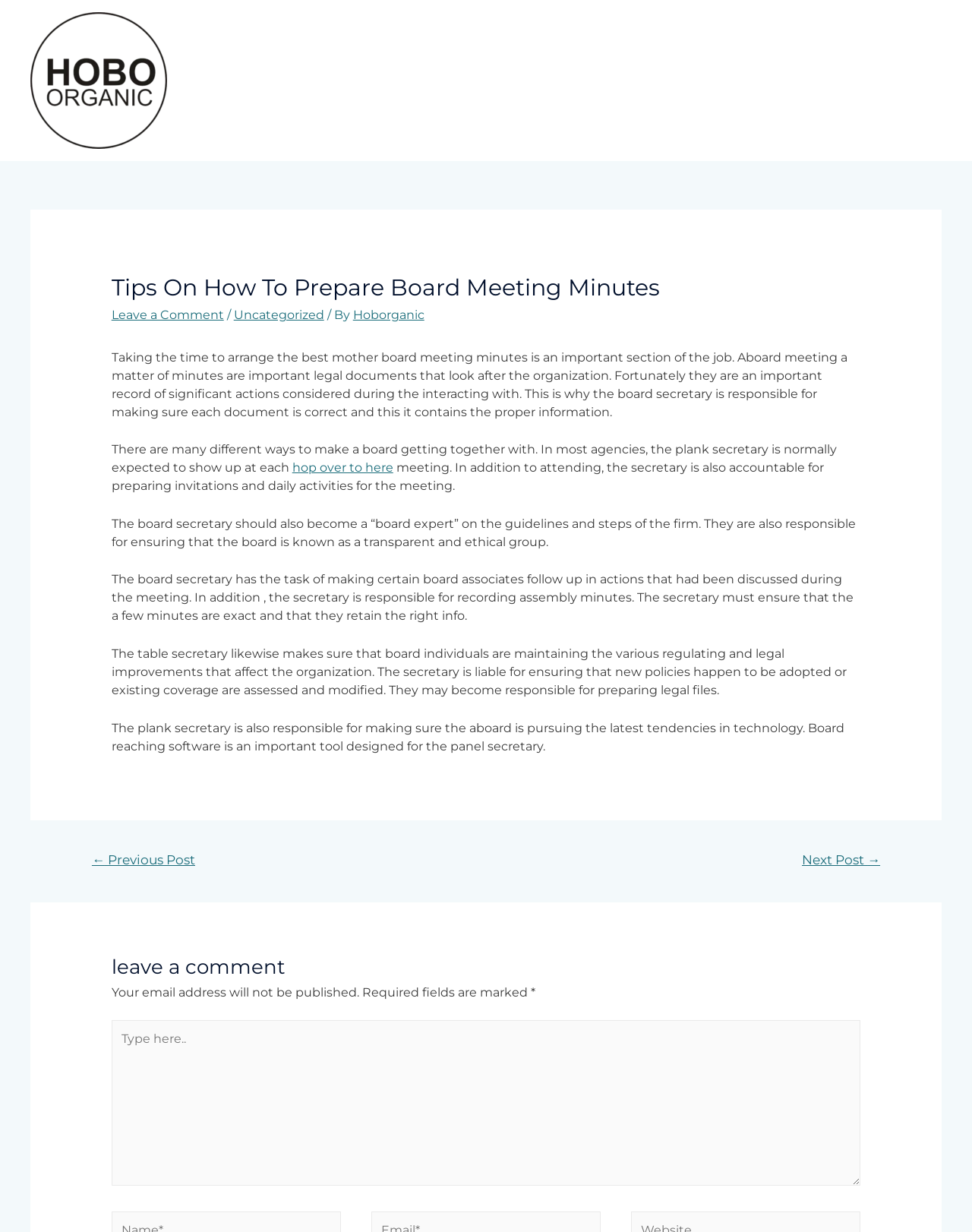Analyze the image and provide a detailed answer to the question: What is the role of the board secretary?

The board secretary is responsible for recording minutes, which is evident from the text 'The secretary must ensure that the minutes are exact and that they retain the right info.' This implies that the secretary plays a crucial role in documenting the proceedings of the board meeting.